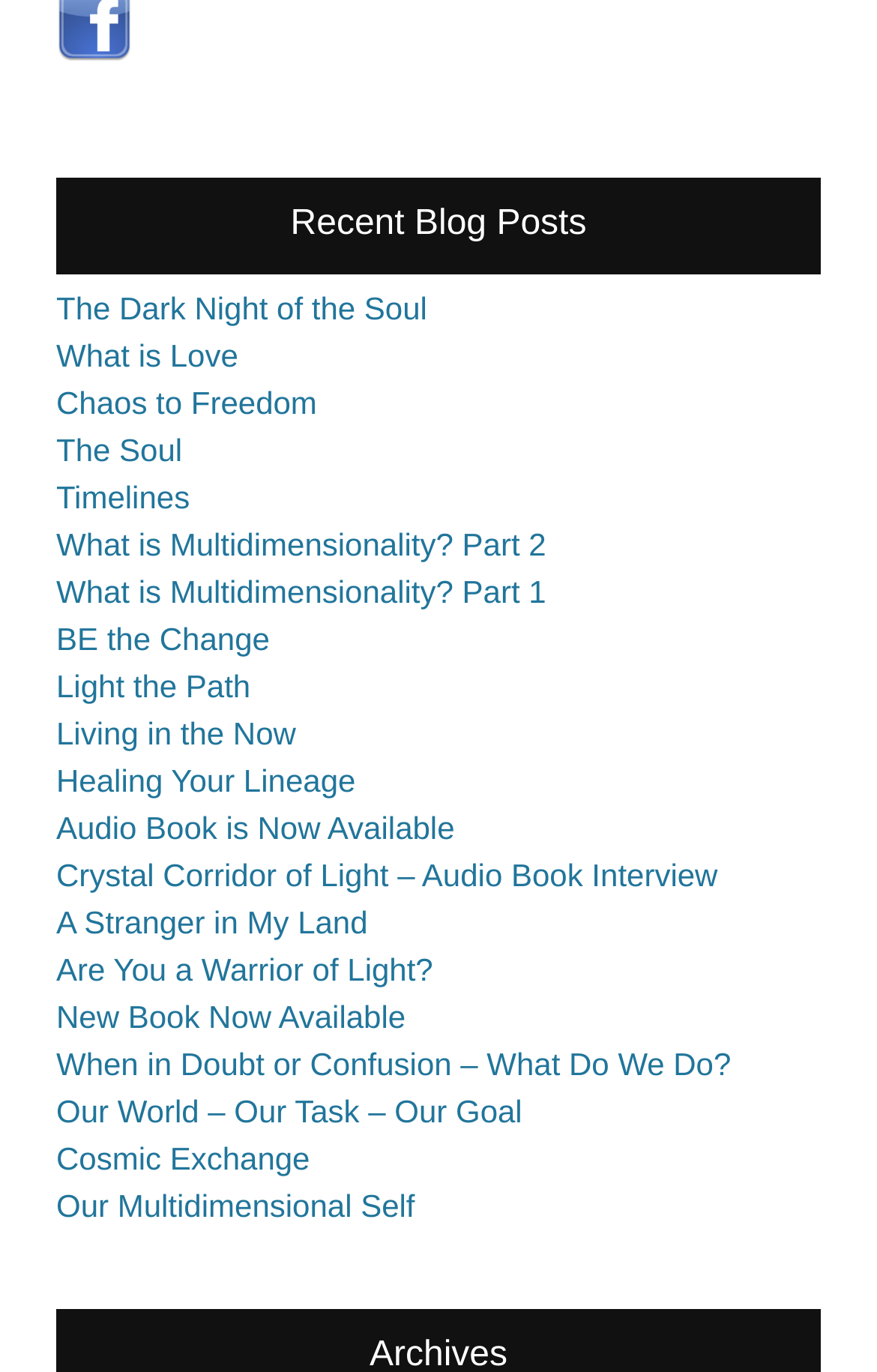Is there a social media link?
Based on the image, please offer an in-depth response to the question.

I can see a link with the text 'facebook-icon' which suggests that it is a link to the website's Facebook page.